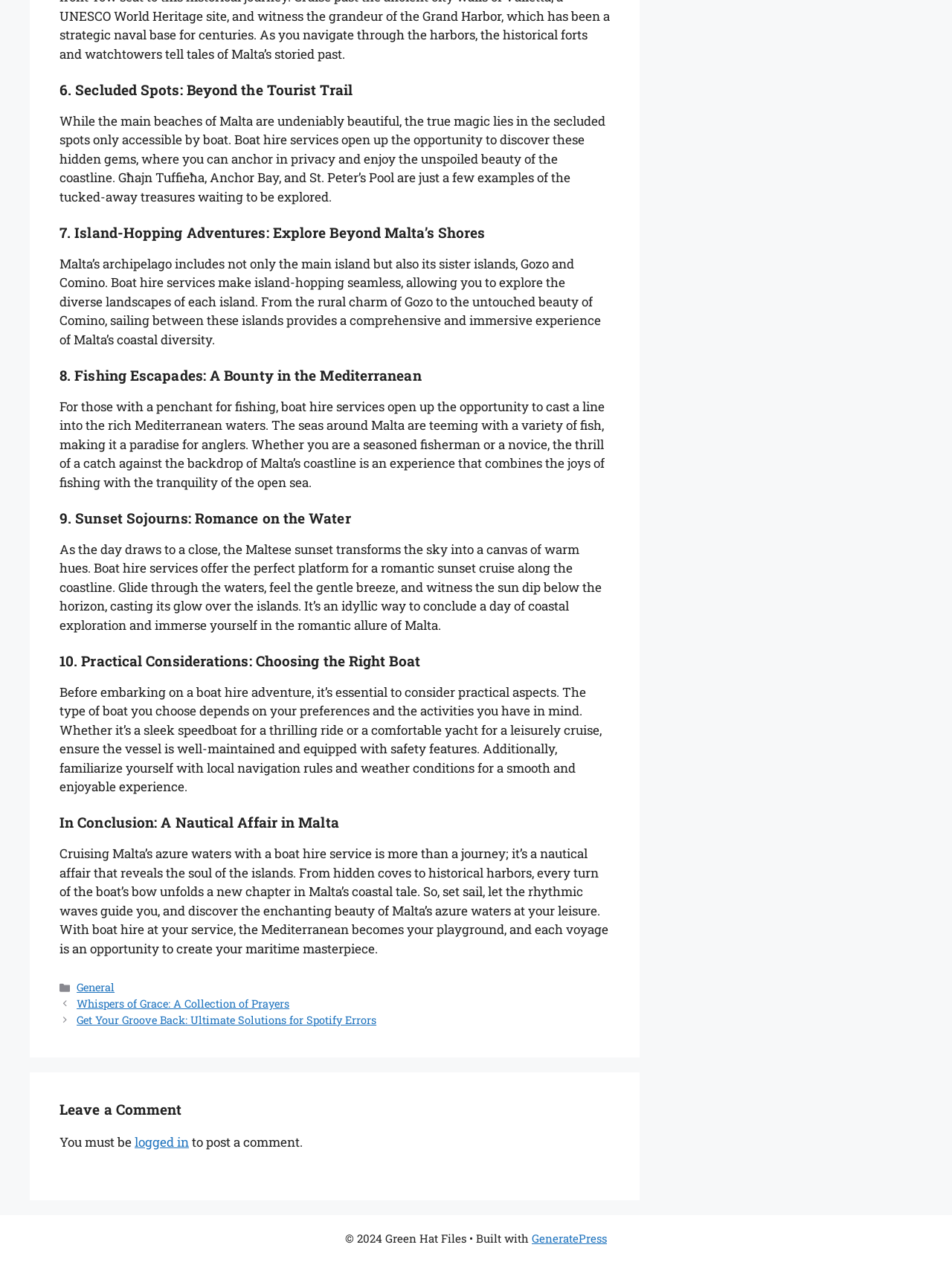Utilize the details in the image to give a detailed response to the question: What is the purpose of boat hire services?

According to the static text on the webpage, boat hire services allow individuals to discover secluded spots, go island-hopping, engage in fishing, and enjoy romantic sunset cruises, among other activities, thereby enabling them to explore Malta's coastline in a more comprehensive and immersive way.